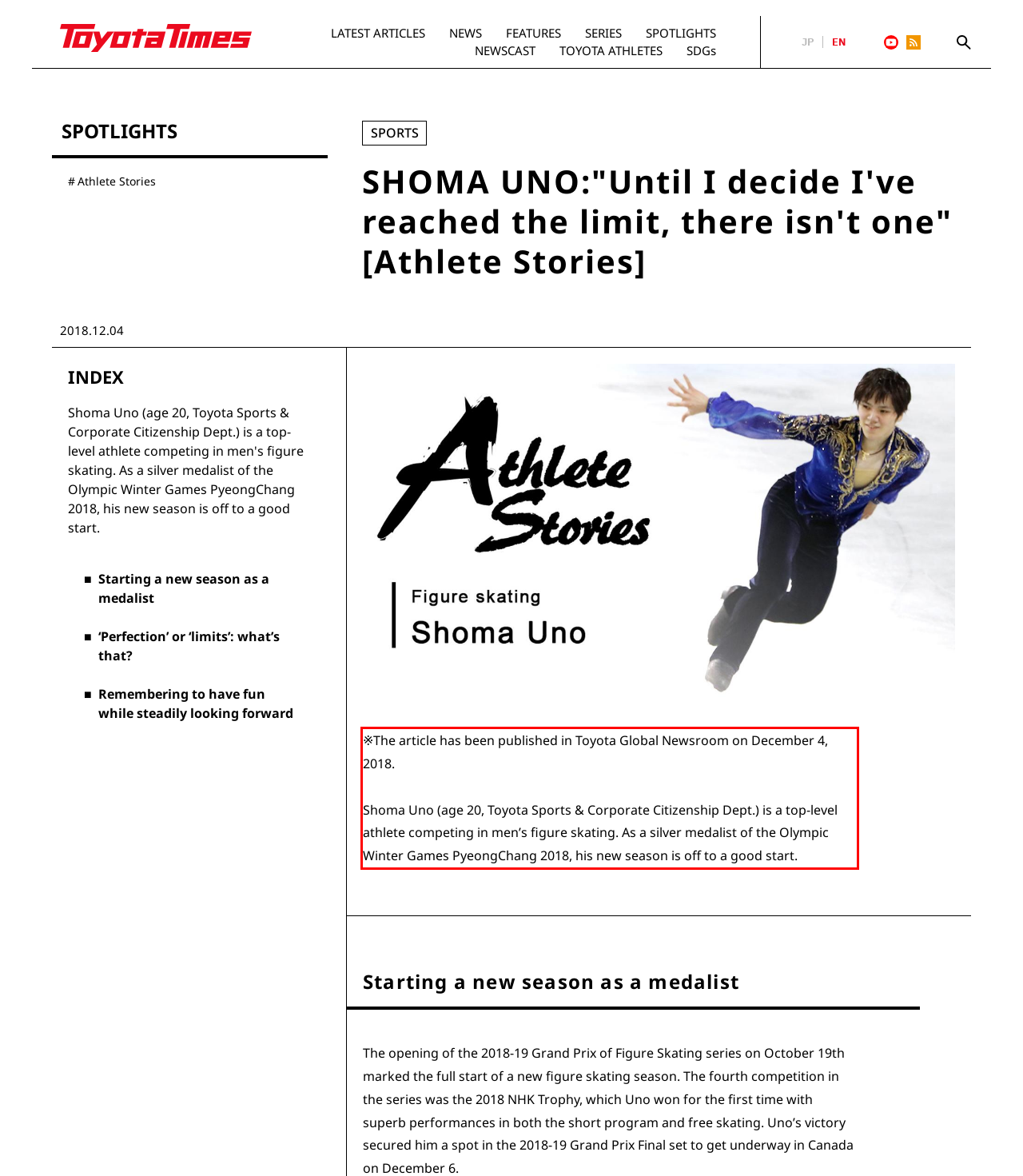Please analyze the provided webpage screenshot and perform OCR to extract the text content from the red rectangle bounding box.

※The article has been published in Toyota Global Newsroom on December 4, 2018. Shoma Uno (age 20, Toyota Sports & Corporate Citizenship Dept.) is a top-level athlete competing in men’s figure skating. As a silver medalist of the Olympic Winter Games PyeongChang 2018, his new season is off to a good start.